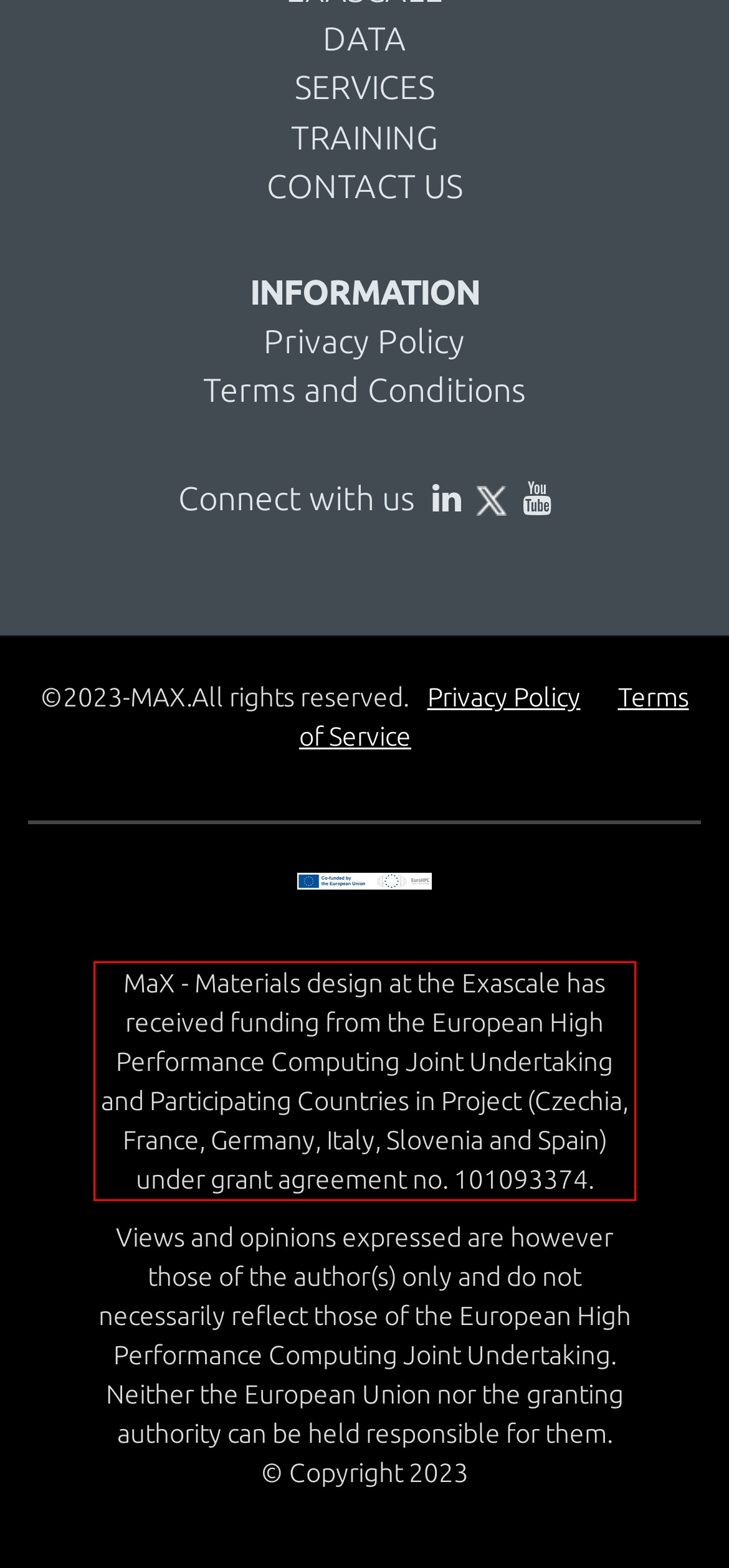Locate the red bounding box in the provided webpage screenshot and use OCR to determine the text content inside it.

MaX - Materials design at the Exascale has received funding from the European High Performance Computing Joint Undertaking and Participating Countries in Project (Czechia, France, Germany, Italy, Slovenia and Spain) under grant agreement no. 101093374.